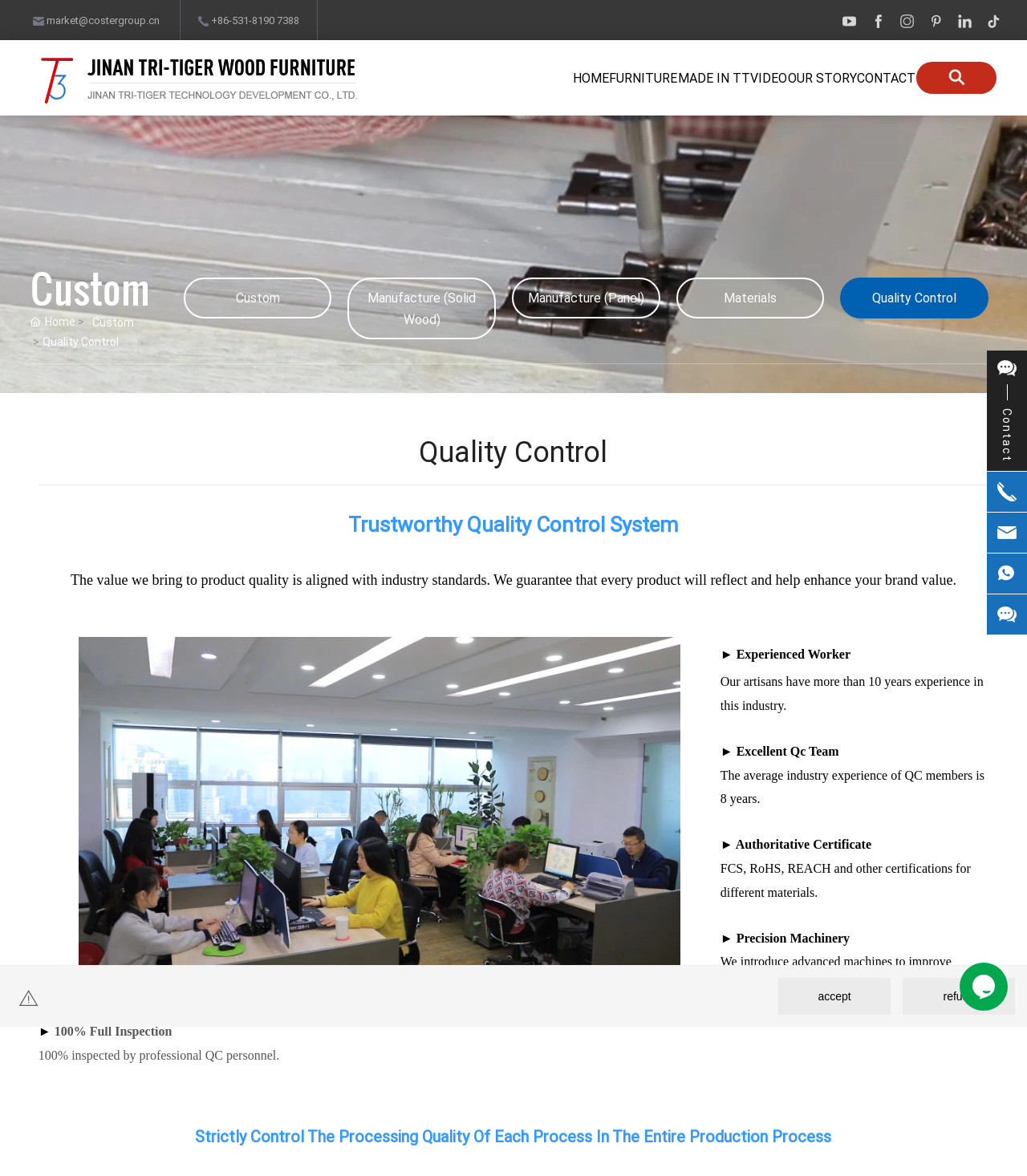Provide the bounding box coordinates for the area that should be clicked to complete the instruction: "Click the CONTACT link".

[0.823, 0.034, 0.892, 0.1]